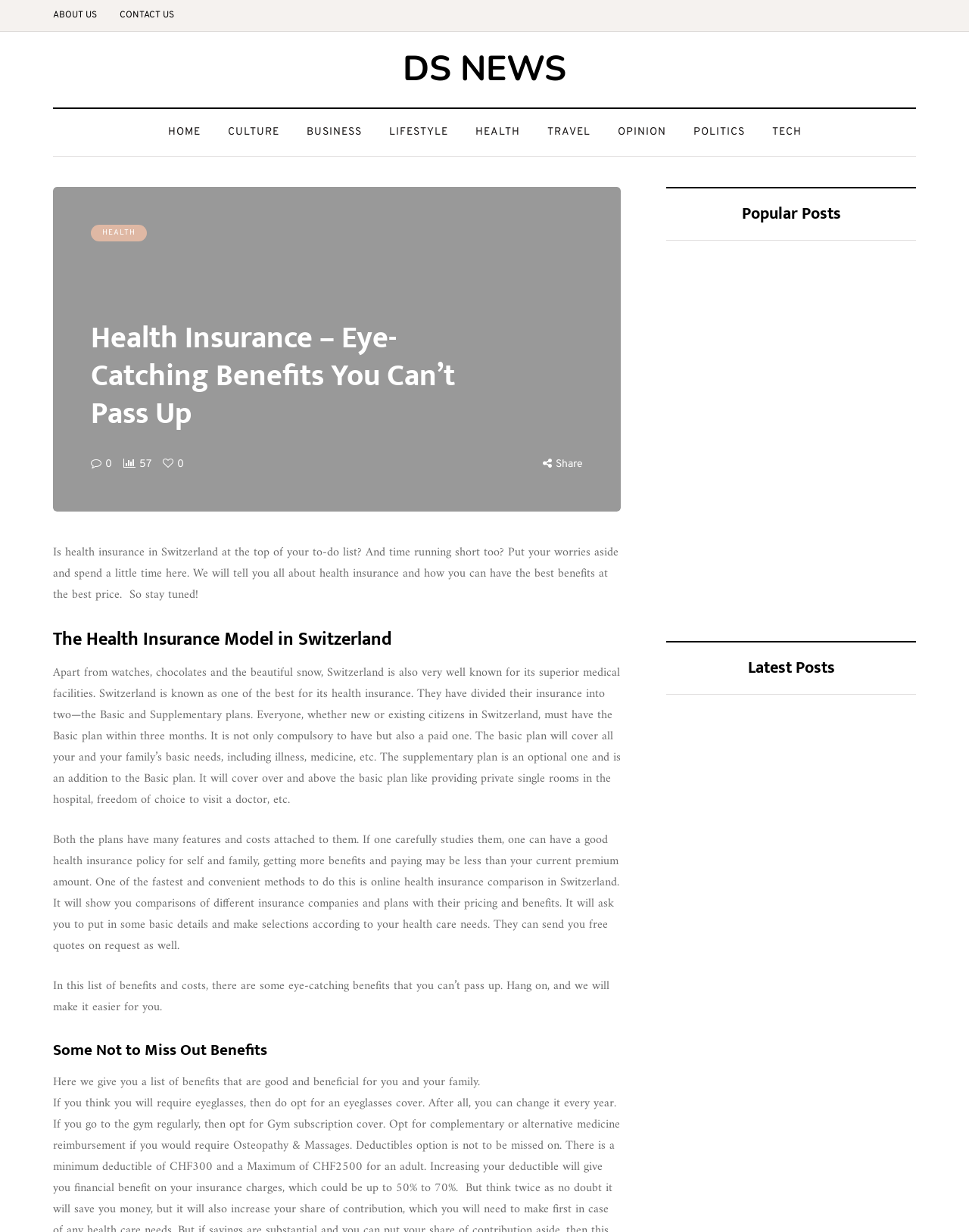What is the category of the article 'Learning CPR & First Aid with Fun Games!'?
Based on the image, give a concise answer in the form of a single word or short phrase.

GAMES